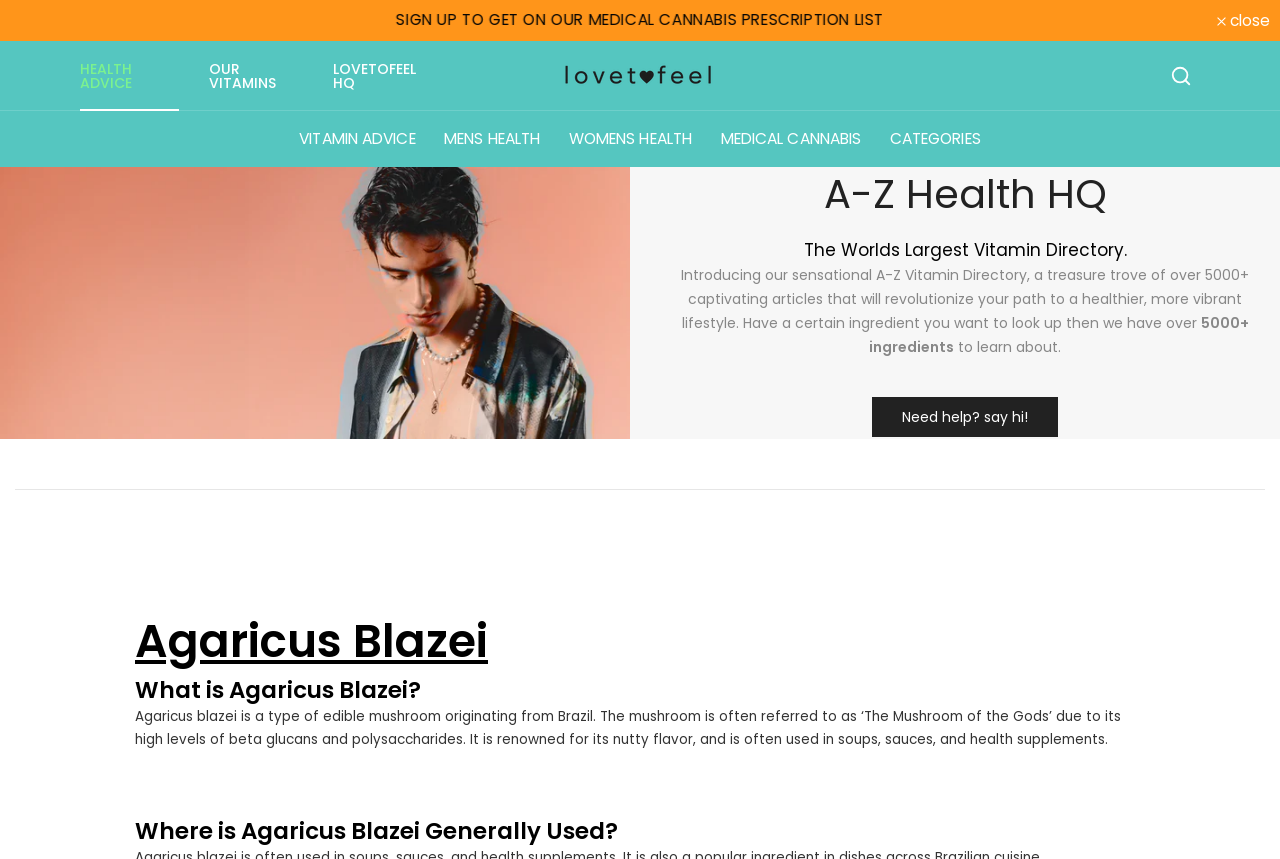Please give a short response to the question using one word or a phrase:
What is the nickname of Agaricus Blazei?

The Mushroom of the Gods